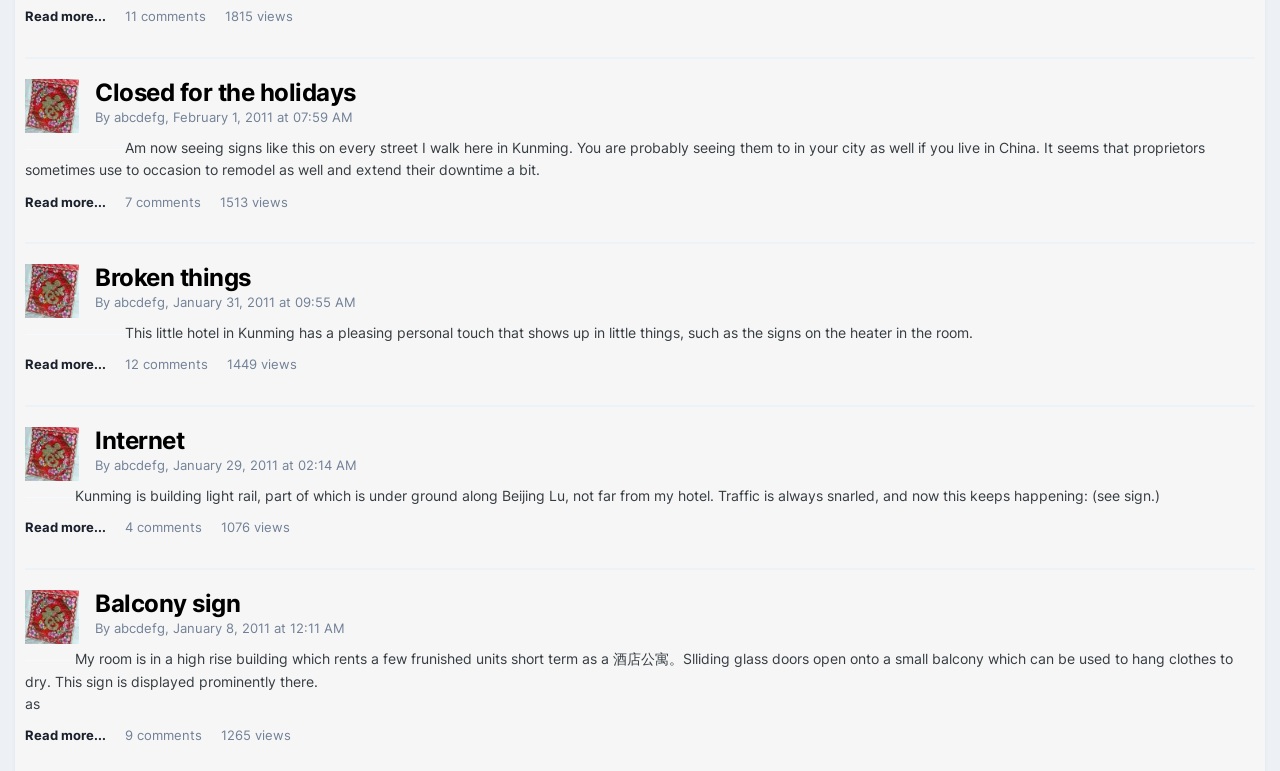Show the bounding box coordinates for the HTML element described as: "Internet".

[0.074, 0.552, 0.144, 0.59]